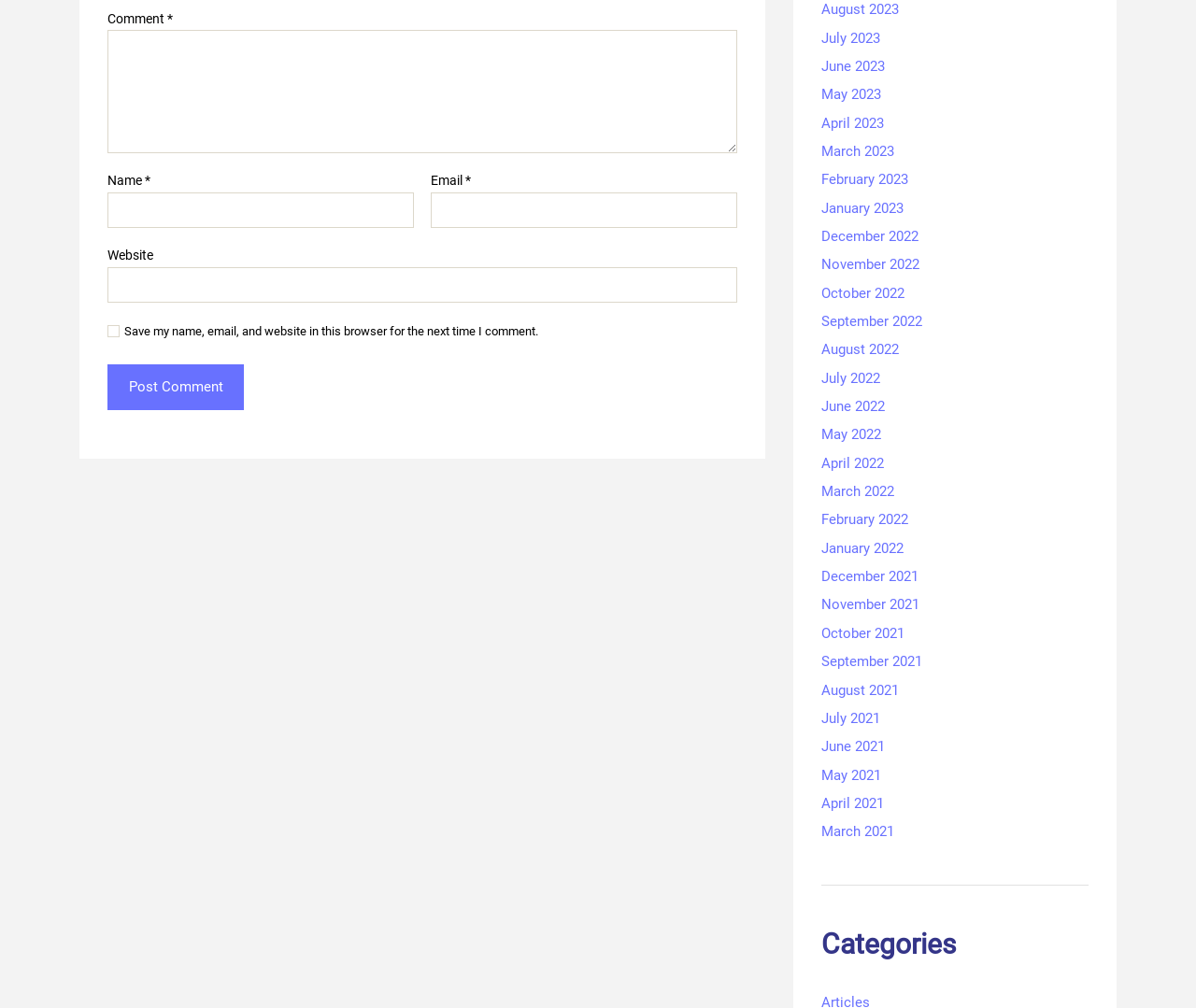Determine the bounding box coordinates in the format (top-left x, top-left y, bottom-right x, bottom-right y). Ensure all values are floating point numbers between 0 and 1. Identify the bounding box of the UI element described by: parent_node: Email * aria-describedby="email-notes" name="email"

[0.36, 0.191, 0.616, 0.226]